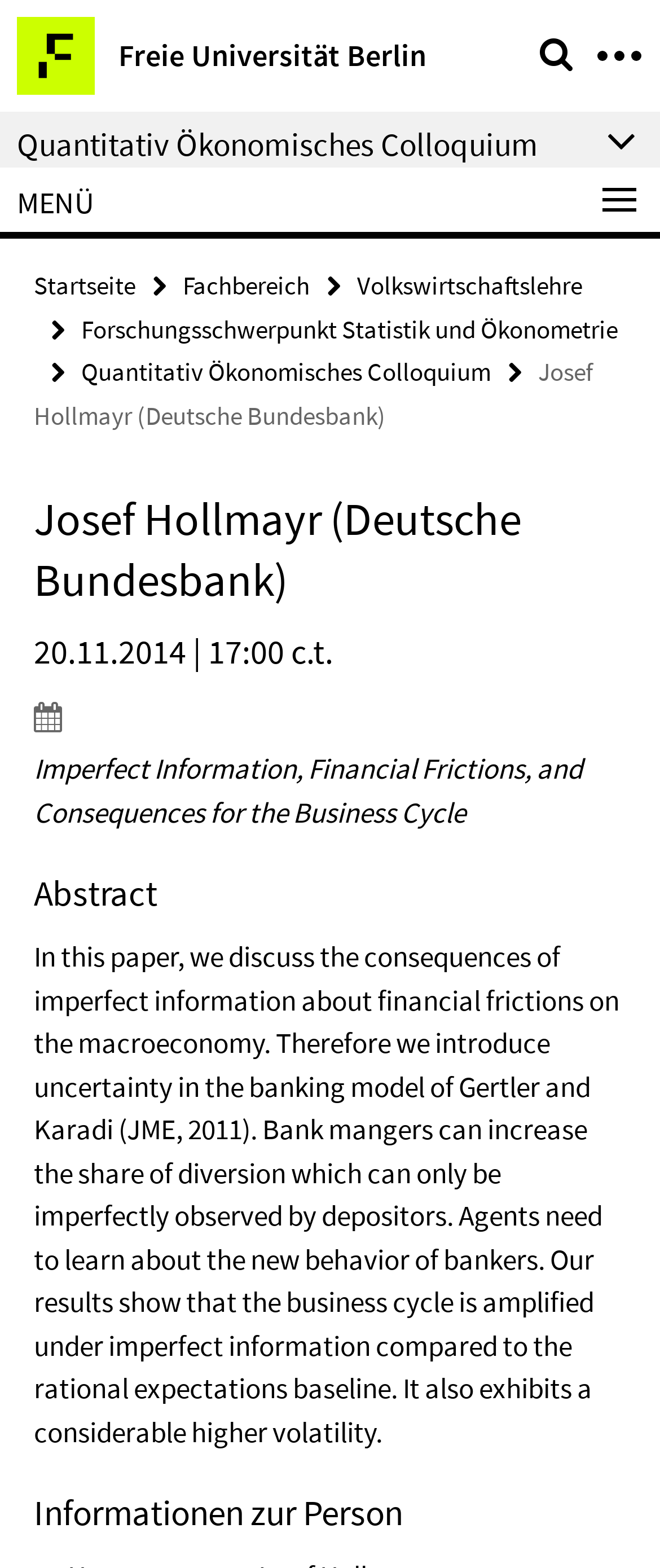What is the name of the research area?
Look at the image and respond with a one-word or short phrase answer.

Forschungsschwerpunkt Statistik und Ökonometrie